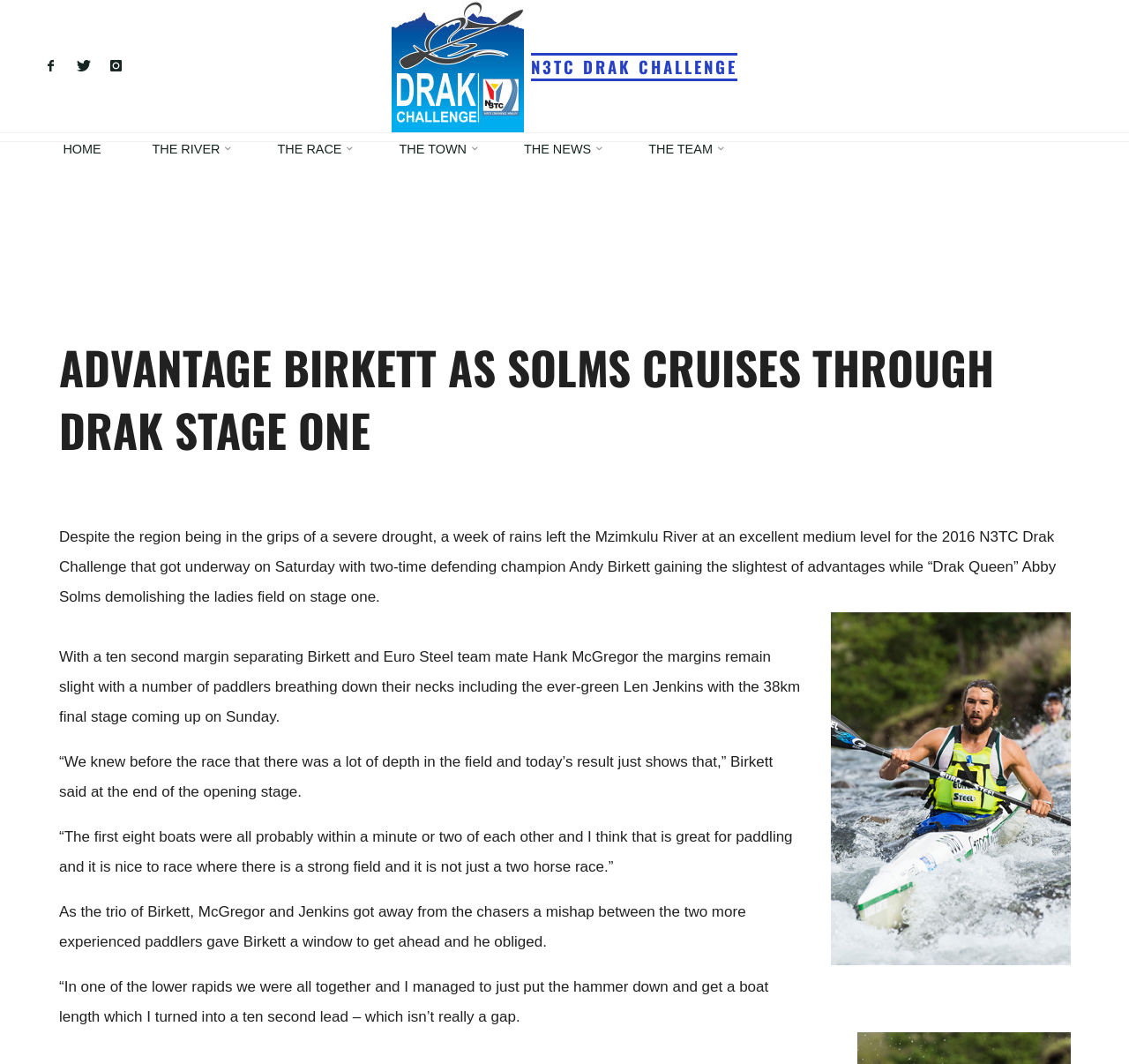Please pinpoint the bounding box coordinates for the region I should click to adhere to this instruction: "Click on N3TC Drak Challenge link".

[0.347, 0.053, 0.464, 0.069]